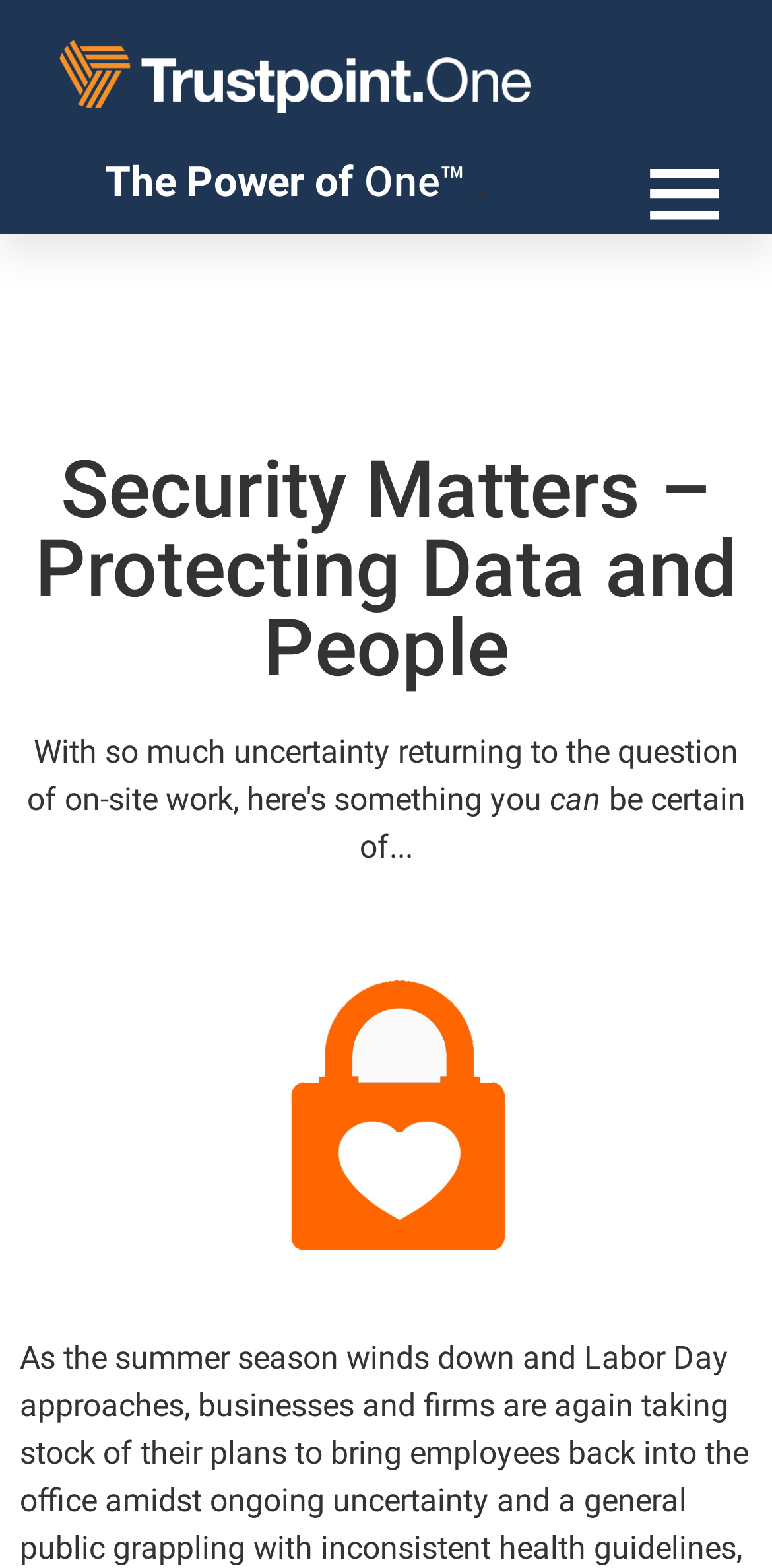Please give a succinct answer using a single word or phrase:
What is the theme of the webpage?

Security